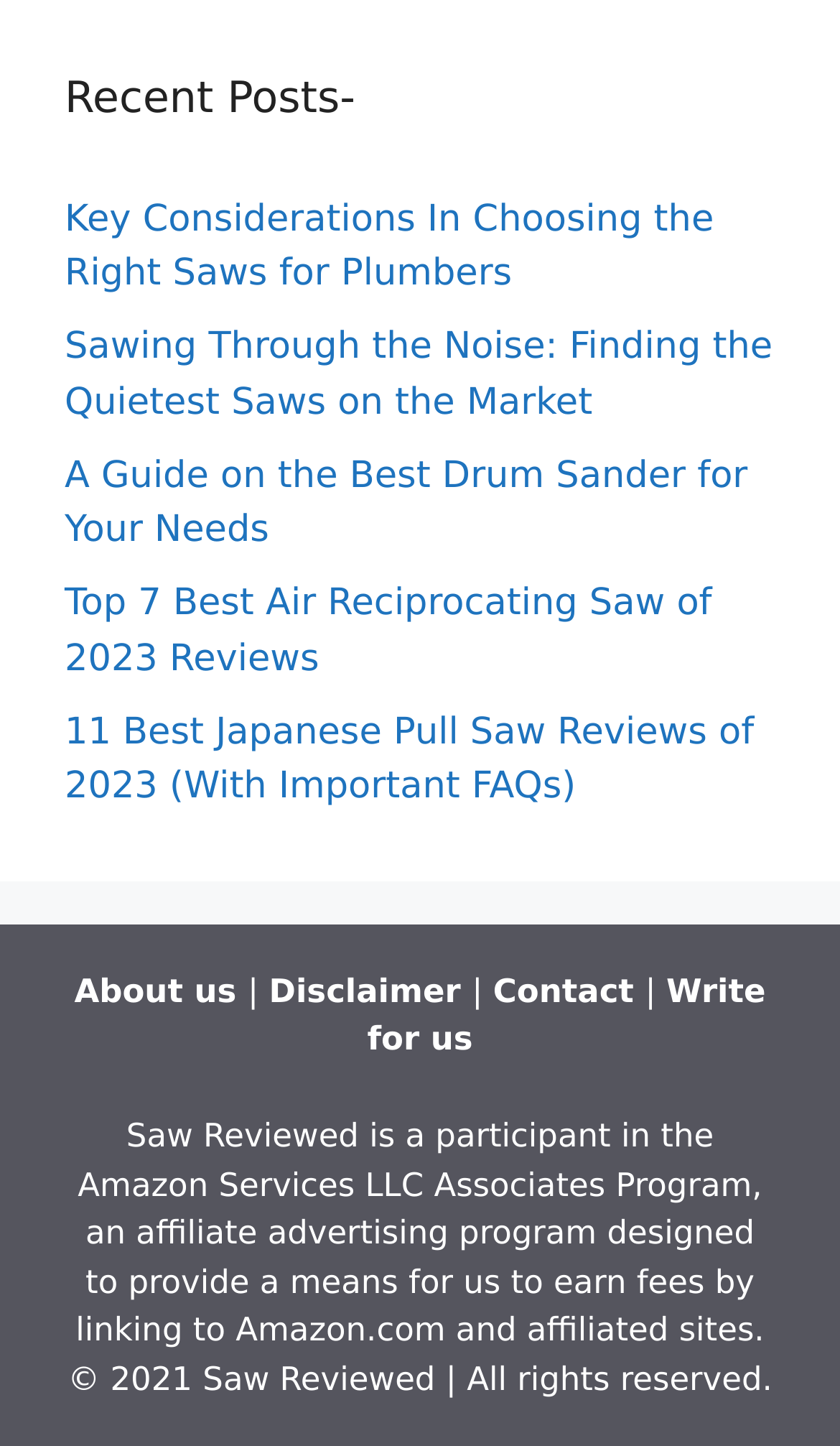Show the bounding box coordinates of the element that should be clicked to complete the task: "Check the about us page".

[0.088, 0.672, 0.295, 0.699]